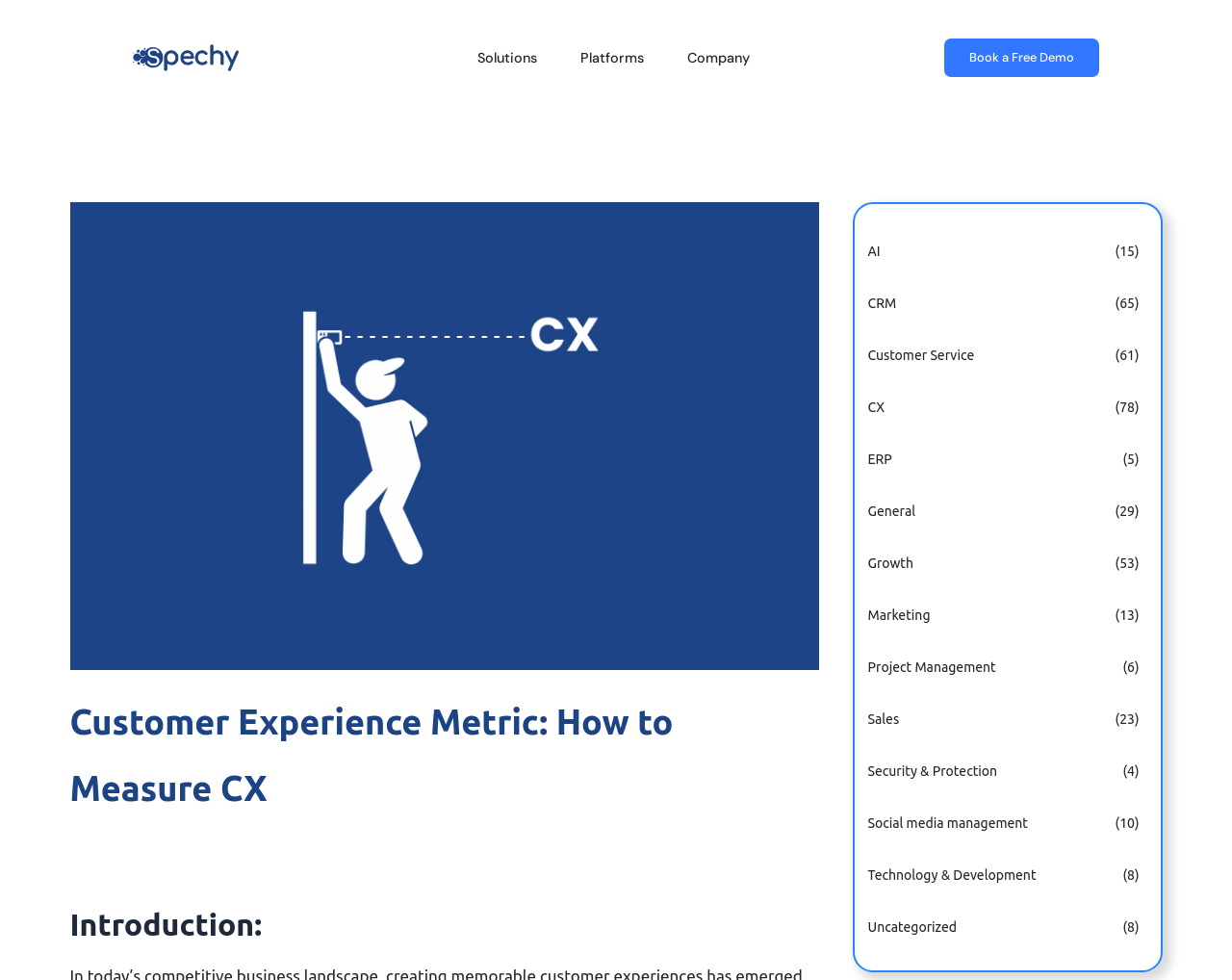Answer the question in one word or a short phrase:
What is the call-to-action button at the top right corner of the webpage?

Book a Free Demo